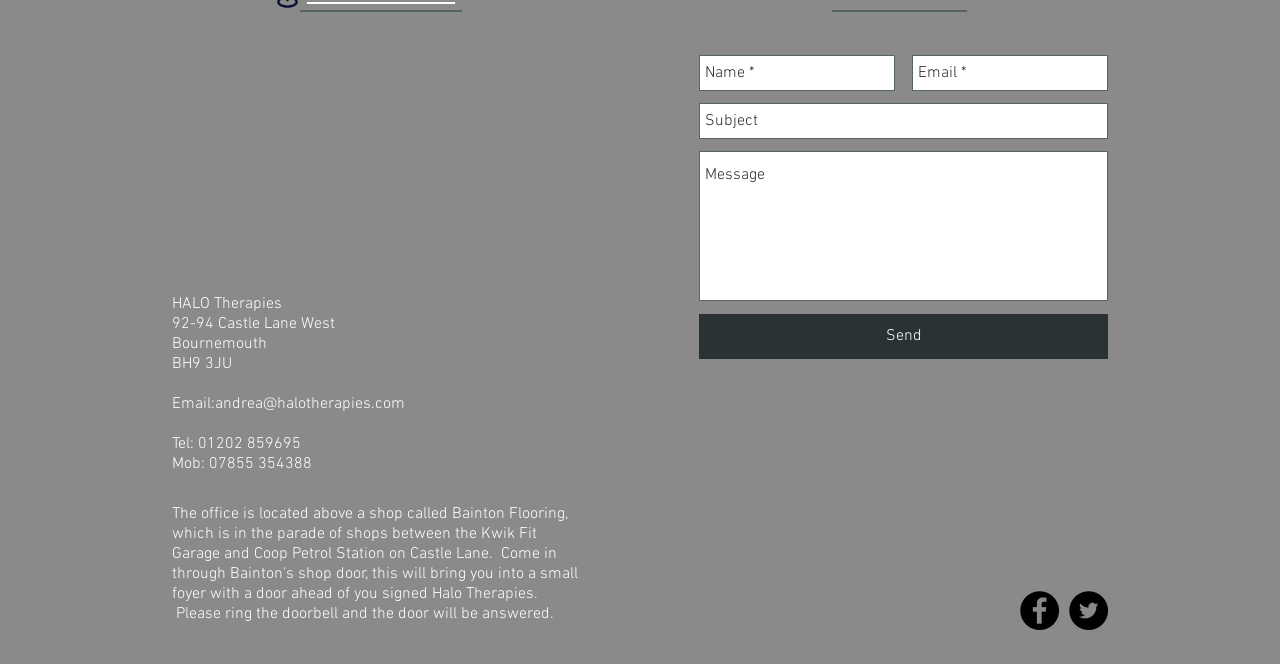Using the information in the image, give a detailed answer to the following question: What is the purpose of the form?

The purpose of the form is inferred from the presence of textboxes for 'Name', 'Email', and 'Subject', and a 'Send' button, which suggests that the form is used to send a message or inquiry to the company.